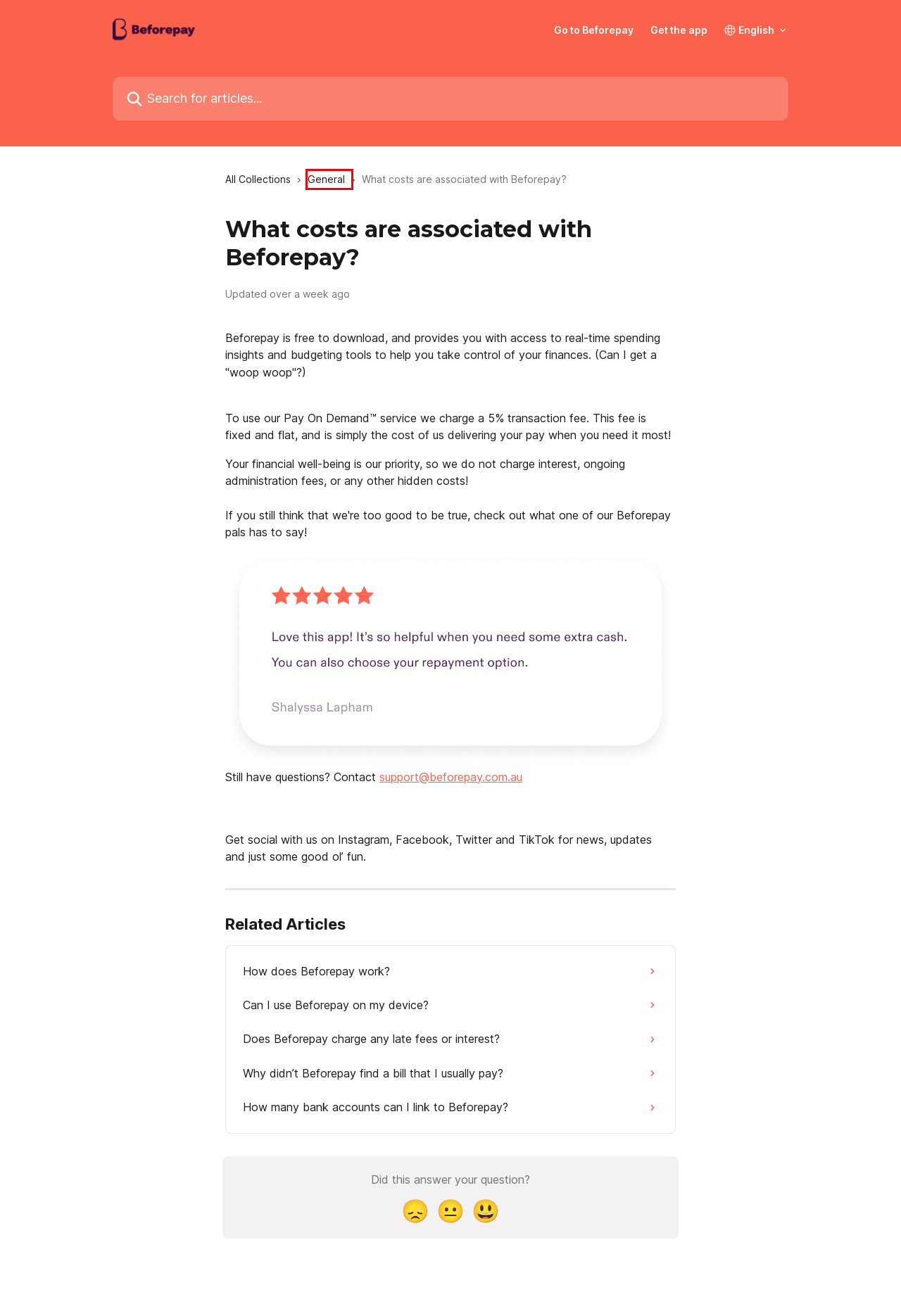After examining the screenshot of a webpage with a red bounding box, choose the most accurate webpage description that corresponds to the new page after clicking the element inside the red box. Here are the candidates:
A. How many bank accounts can I link to Beforepay? | Beforepay Help Center
B. Why didn’t Beforepay find a bill that I usually pay? | Beforepay Help Center
C. General | Beforepay Help Center
D. Download Beforepay to borrow up to $2000 today!
E. How does Beforepay work? | Beforepay Help Center
F. Beforepay | Privacy Policy - we are committed to protecting you
G. Does Beforepay charge any late fees or interest? | Beforepay Help Center
H. Can I use Beforepay on my device? | Beforepay Help Center

C